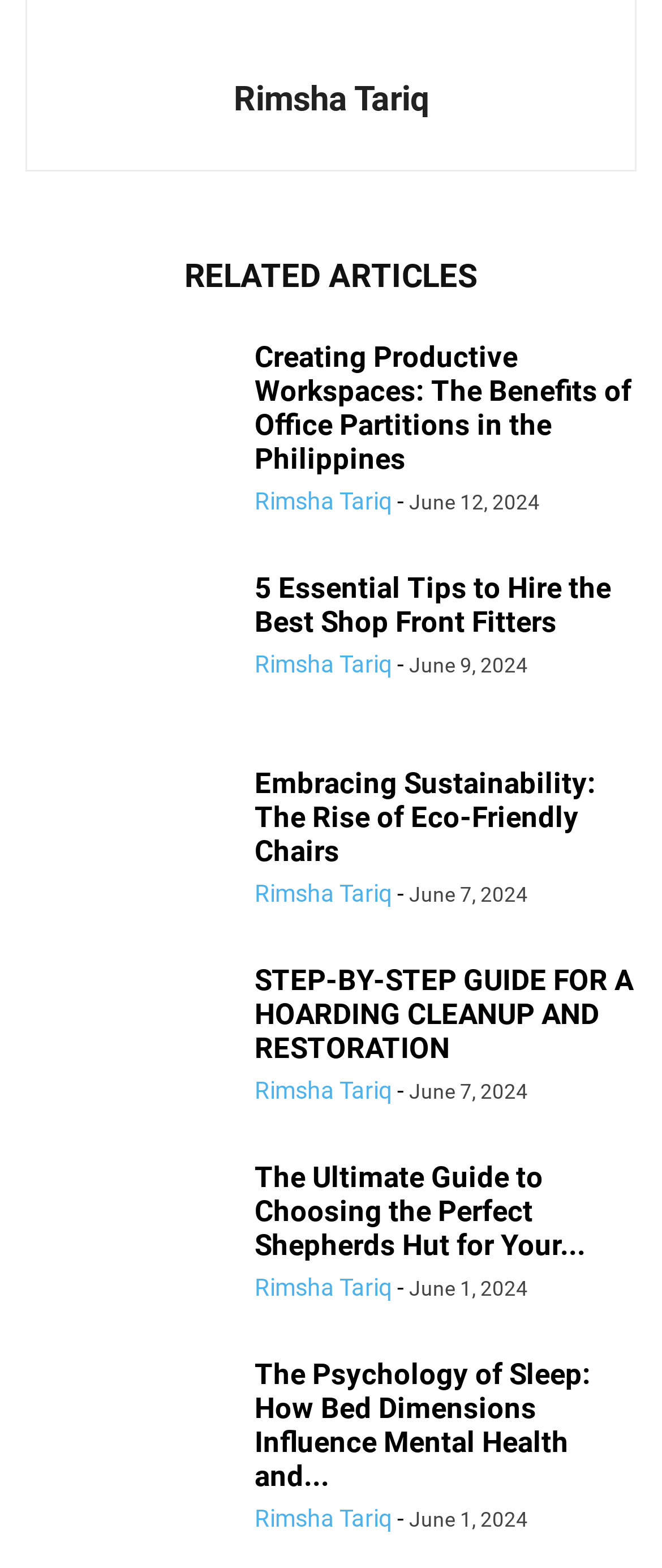Using the element description provided, determine the bounding box coordinates in the format (top-left x, top-left y, bottom-right x, bottom-right y). Ensure that all values are floating point numbers between 0 and 1. Element description: parent_node: Rimsha Tariq aria-label="author-photo"

[0.372, 0.024, 0.628, 0.041]